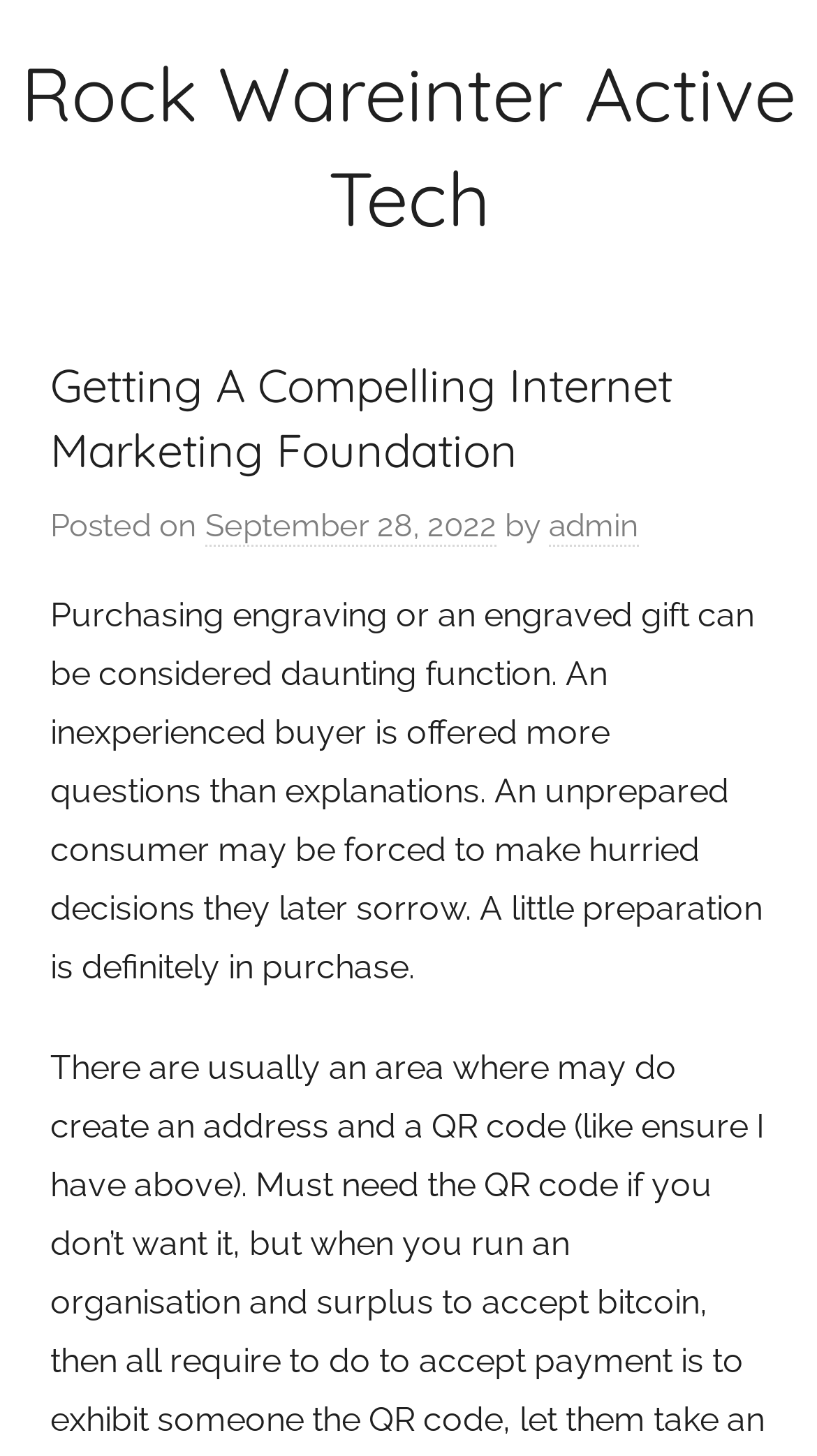Please find the bounding box for the UI element described by: "admin".

[0.672, 0.348, 0.782, 0.375]